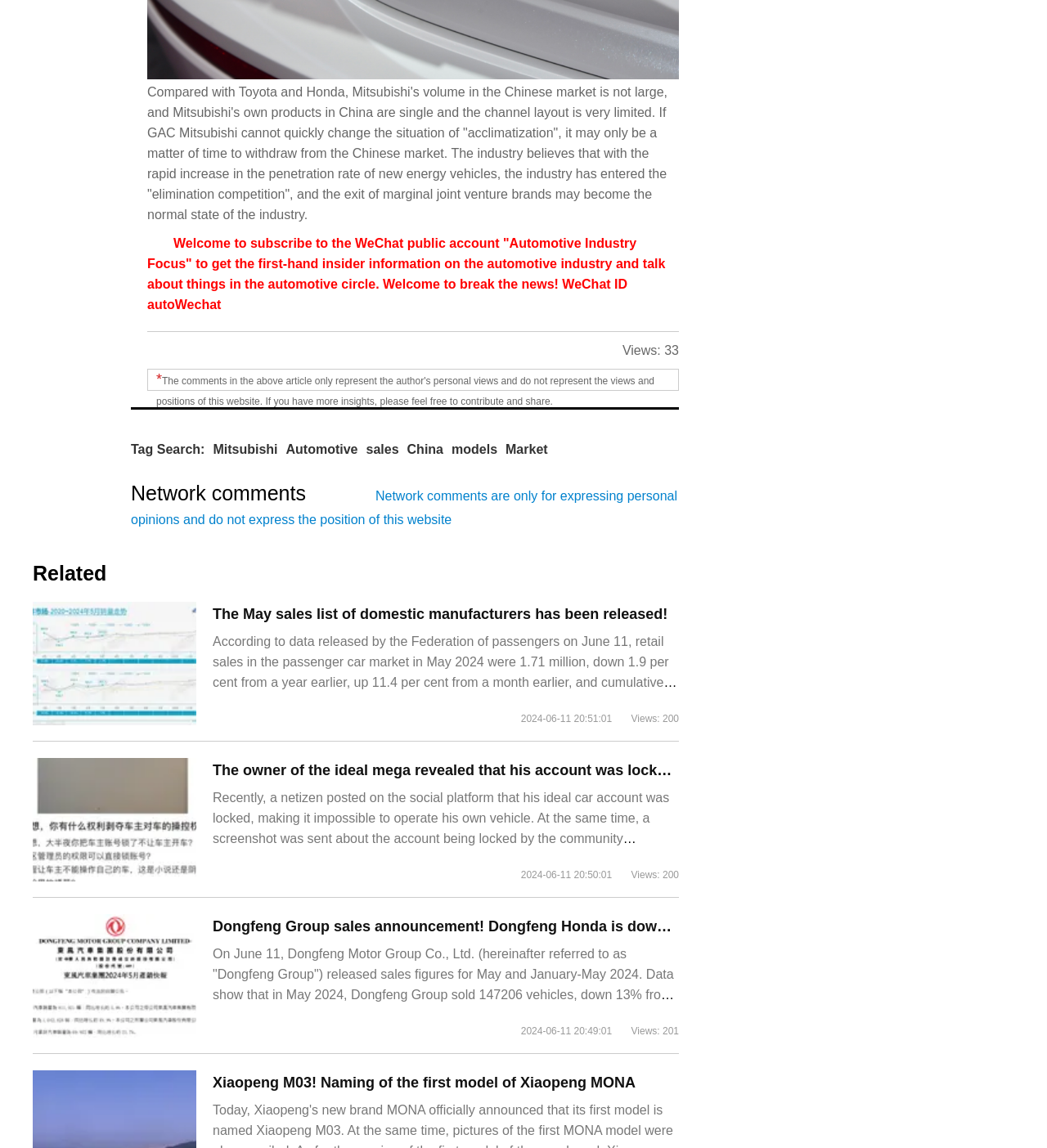Point out the bounding box coordinates of the section to click in order to follow this instruction: "Subscribe to the WeChat public account 'Automotive Industry Focus'".

[0.141, 0.206, 0.635, 0.272]